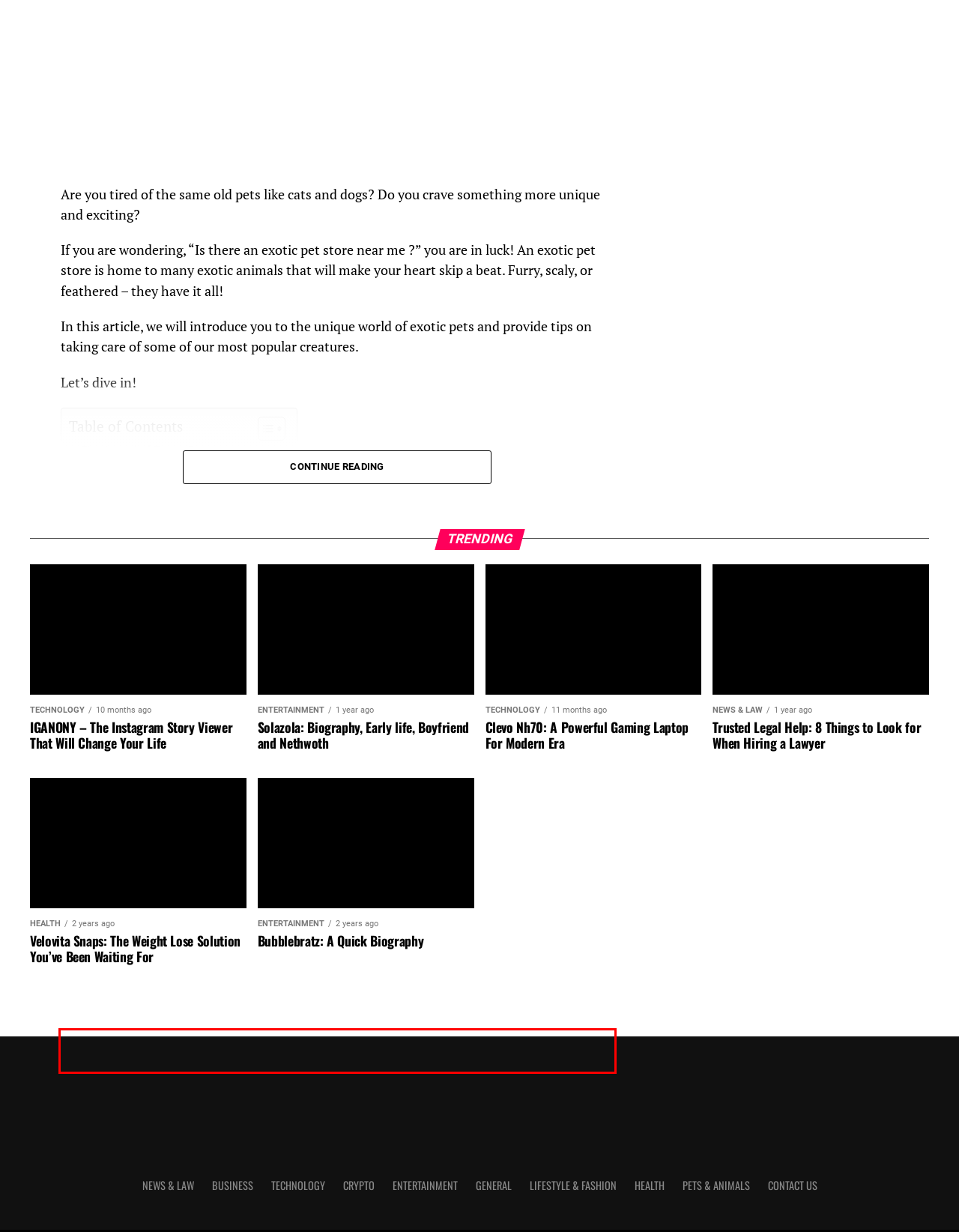Given a screenshot of a webpage containing a red bounding box, perform OCR on the text within this red bounding box and provide the text content.

Hedgehogs are cute and quirky pets that require minimal care. They love to run on wheels and snuggle in their owner’s lap.